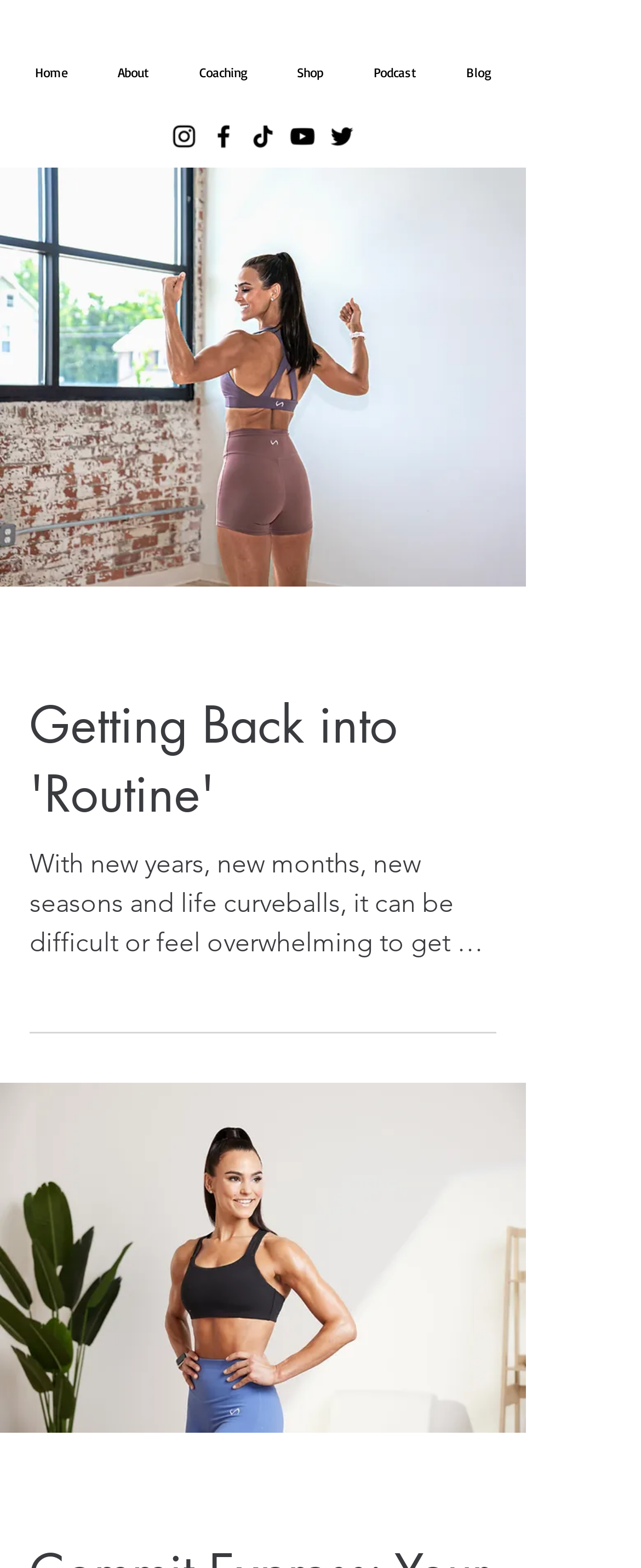Please identify the bounding box coordinates of the element's region that needs to be clicked to fulfill the following instruction: "follow on Instagram". The bounding box coordinates should consist of four float numbers between 0 and 1, i.e., [left, top, right, bottom].

[0.264, 0.078, 0.31, 0.096]